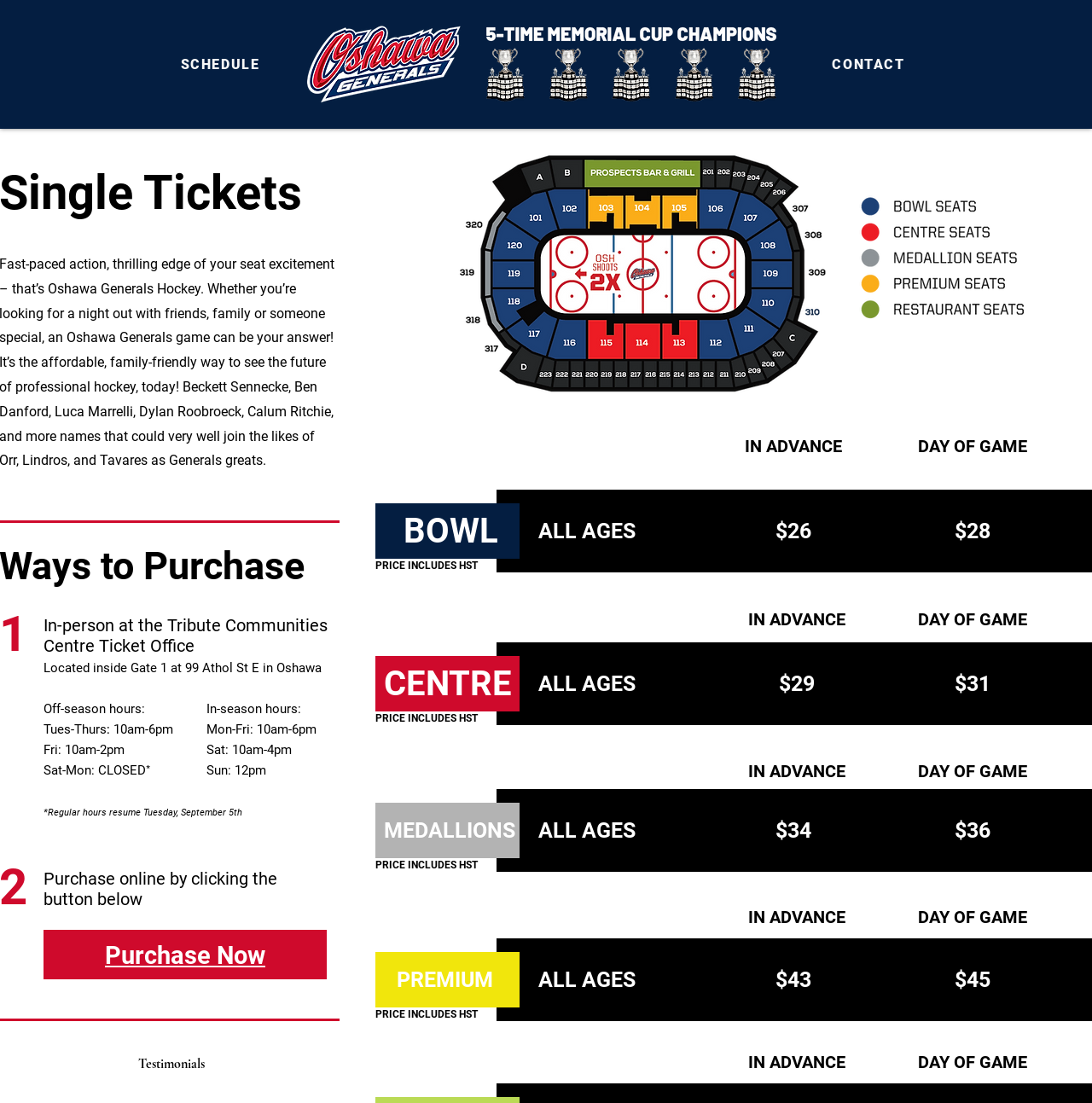Generate a thorough caption detailing the webpage content.

The webpage appears to be a ticket purchasing page for the Oshawa Generals, a hockey team. At the top of the page, there is a navigation bar with links to the schedule and contact information. Below the navigation bar, there is a prominent logo of the Oshawa Generals, featuring the team's logo and five Memorial Cup trophies.

The main content of the page is divided into sections, with headings and text describing the ticket purchasing process. There is a section that provides information on in-person ticket purchases at the Tribute Communities Centre Ticket Office, including the office's location, hours of operation, and contact information.

Below this section, there is a call-to-action to purchase tickets online, with a button labeled "Purchase Now." There is also a section featuring testimonials from satisfied customers.

On the right side of the page, there is a seating map of the arena, showing all 20 sections, the restaurant, suites, and medallion seating locations. Below the seating map, there are several sections that display ticket prices for different seating areas, including the bowl, centre, medallions, and premium seats. Each section lists the prices for tickets purchased in advance and on the day of the game, and notes that prices include HST.

Overall, the webpage is well-organized and easy to navigate, with clear headings and concise text that provides all the necessary information for purchasing tickets to an Oshawa Generals game.